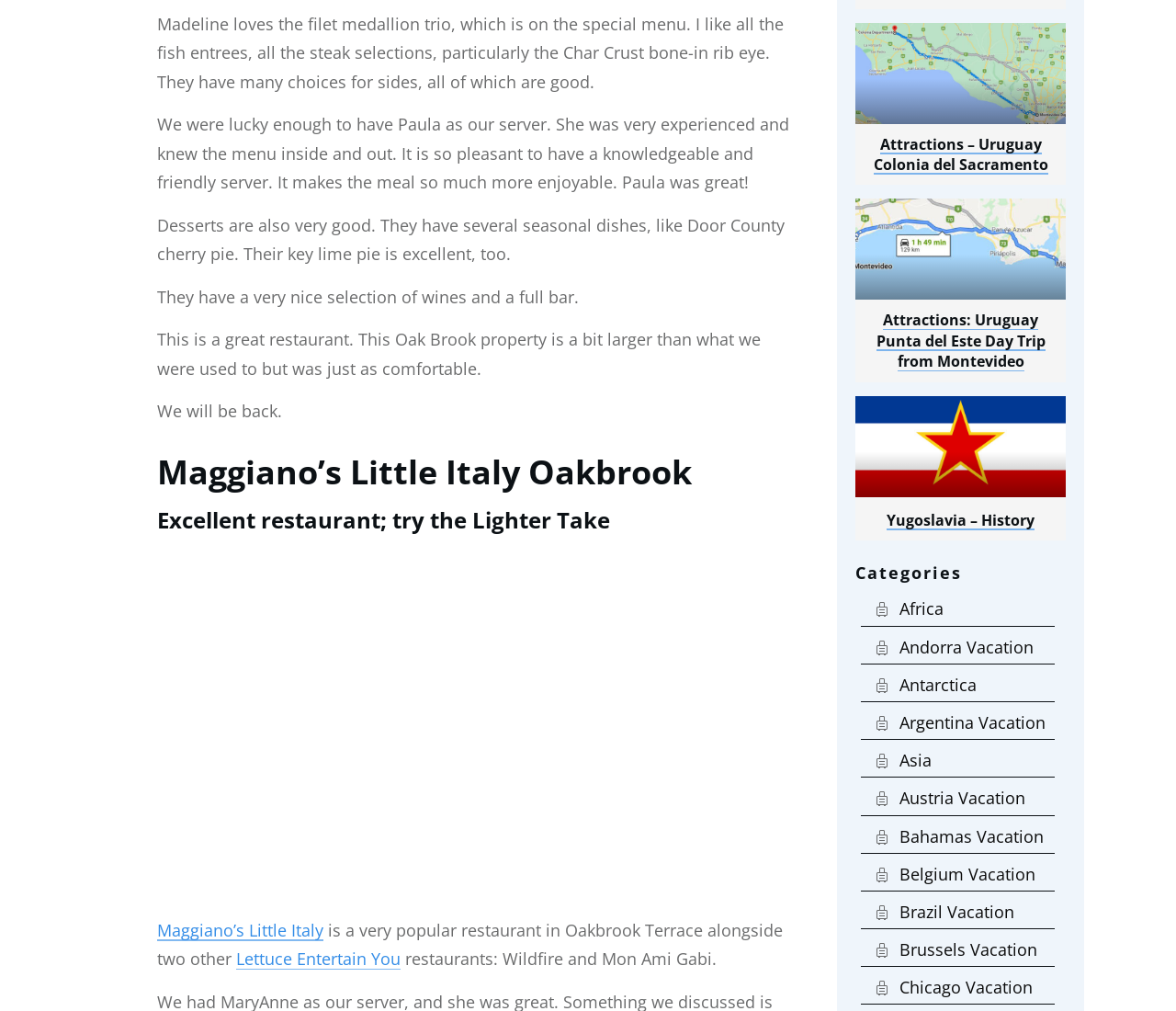What type of dishes does the restaurant have?
Examine the image closely and answer the question with as much detail as possible.

The type of dishes the restaurant has can be found in the text 'I like all the fish entrees, all the steak selections, particularly the Char Crust bone-in rib eye'.